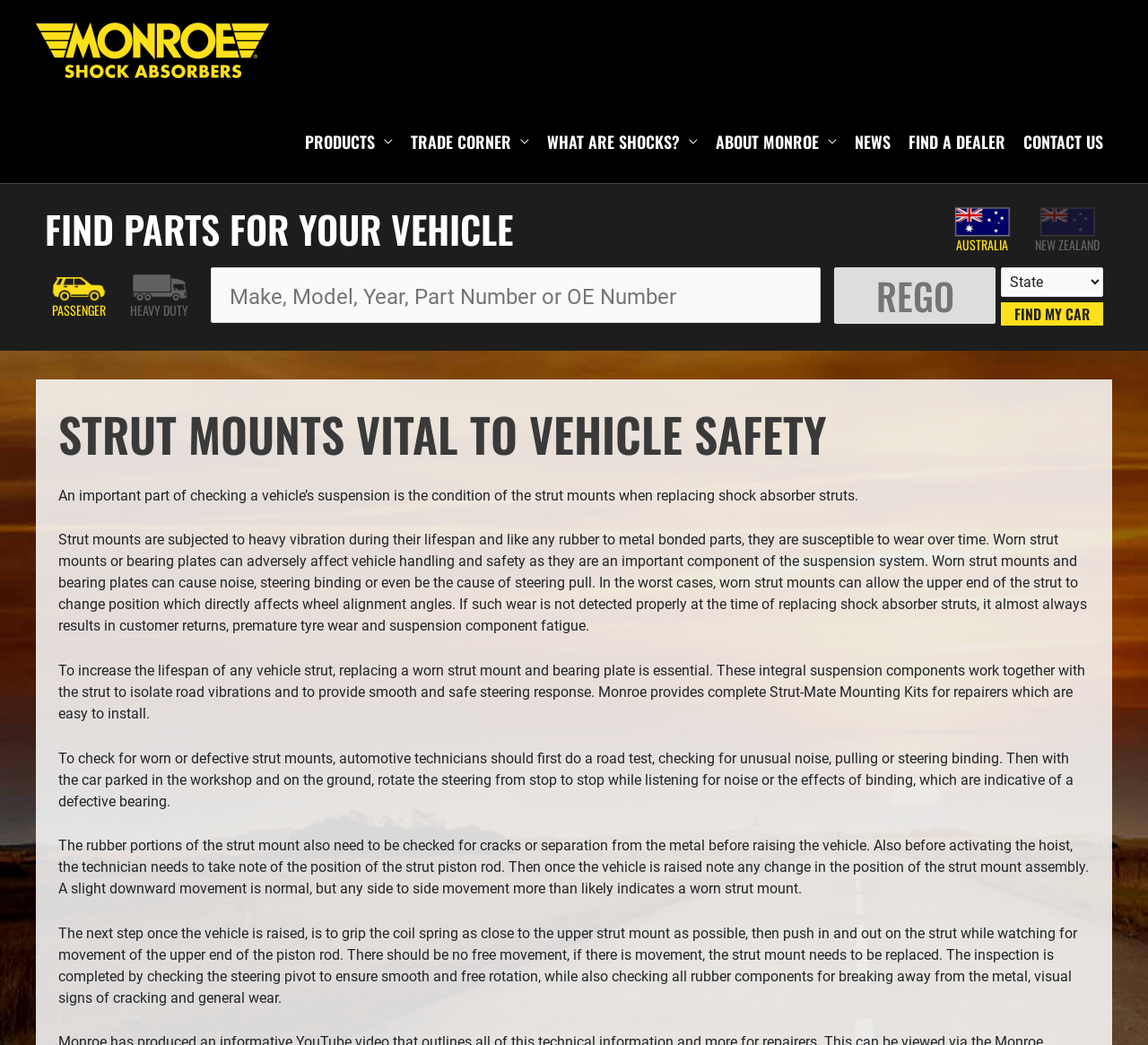Create a detailed summary of the webpage's content and design.

The webpage is about strut mounts and their importance in vehicle safety, specifically when replacing shock absorber struts. At the top left, there is a link to "Monroe Shock Absorbers" accompanied by an image with the same name. Below this, there is a navigation menu with several links, including "PRODUCTS", "TRADE CORNER", "WHAT ARE SHOCKS?", "ABOUT MONROE", "NEWS", "FIND A DEALER", and "CONTACT US".

On the left side, there is a heading "FIND PARTS FOR YOUR VEHICLE" followed by a section with two static texts "AUSTRALIA" and "NEW ZEALAND", and three buttons for selecting vehicle types: "PASSENGER", "HEAVY DUTY", and a textbox to input "Make, Model, Year, Part Number or OE Number". Below this, there is another textbox for "Rego" and a combobox.

The main content of the webpage is on the right side, with a heading "STRUT MOUNTS VITAL TO VEHICLE SAFETY". There are five paragraphs of text explaining the importance of strut mounts, how they can affect vehicle handling and safety, and how to check for worn or defective strut mounts. The text is divided into sections with clear headings, making it easy to follow.